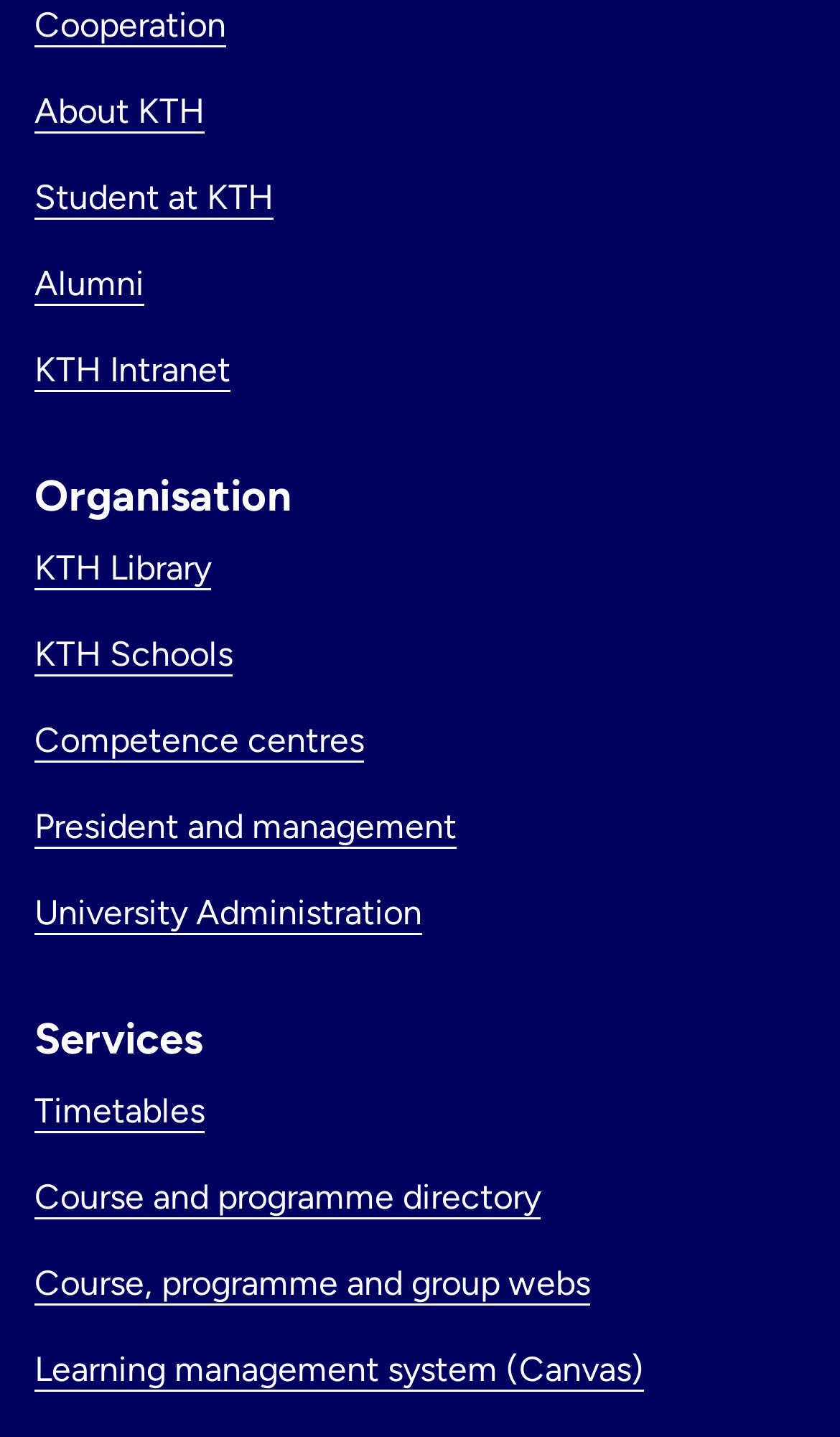Determine the bounding box coordinates for the clickable element required to fulfill the instruction: "Click on Cooperation". Provide the coordinates as four float numbers between 0 and 1, i.e., [left, top, right, bottom].

[0.041, 0.003, 0.269, 0.031]